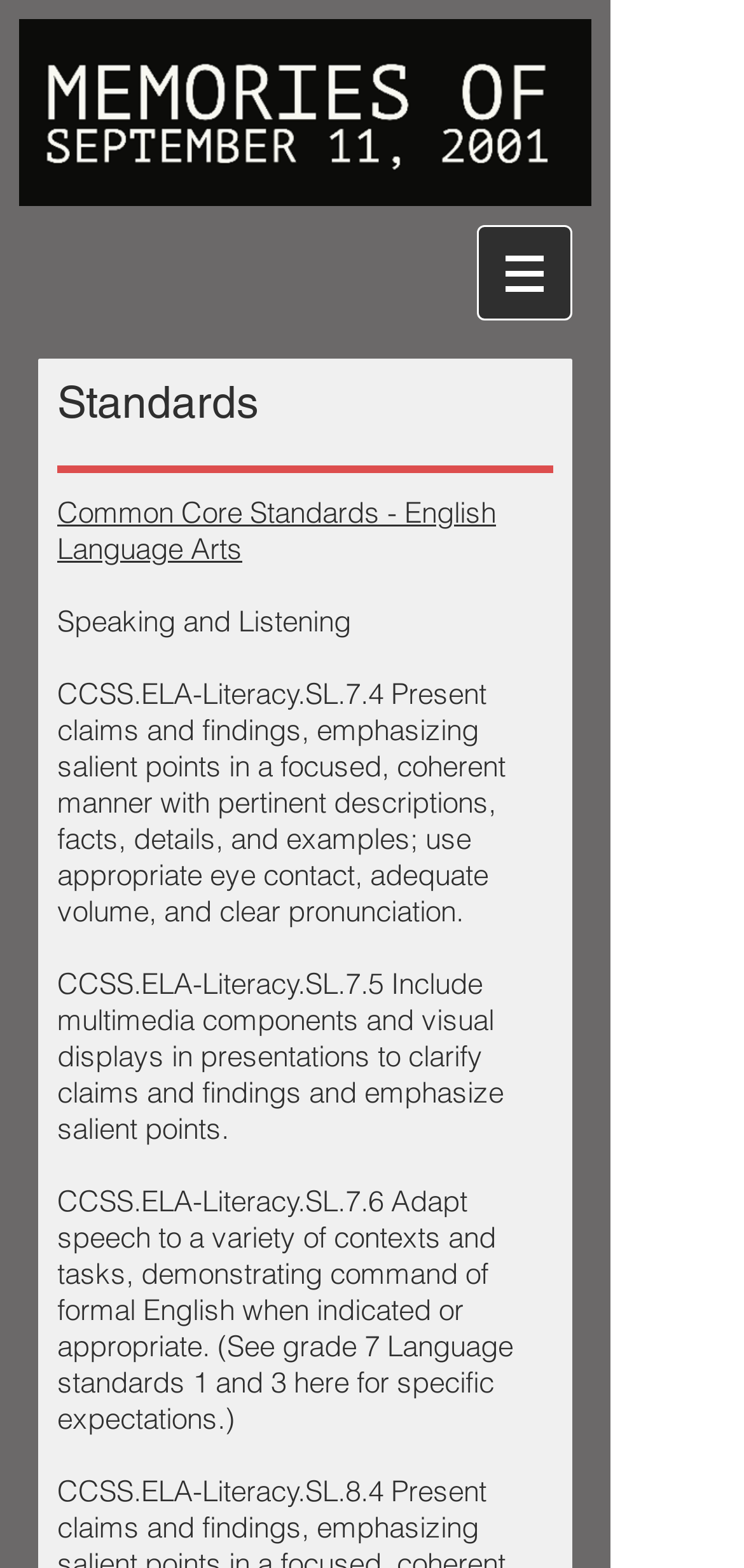Use one word or a short phrase to answer the question provided: 
How many standards are listed on this page?

3